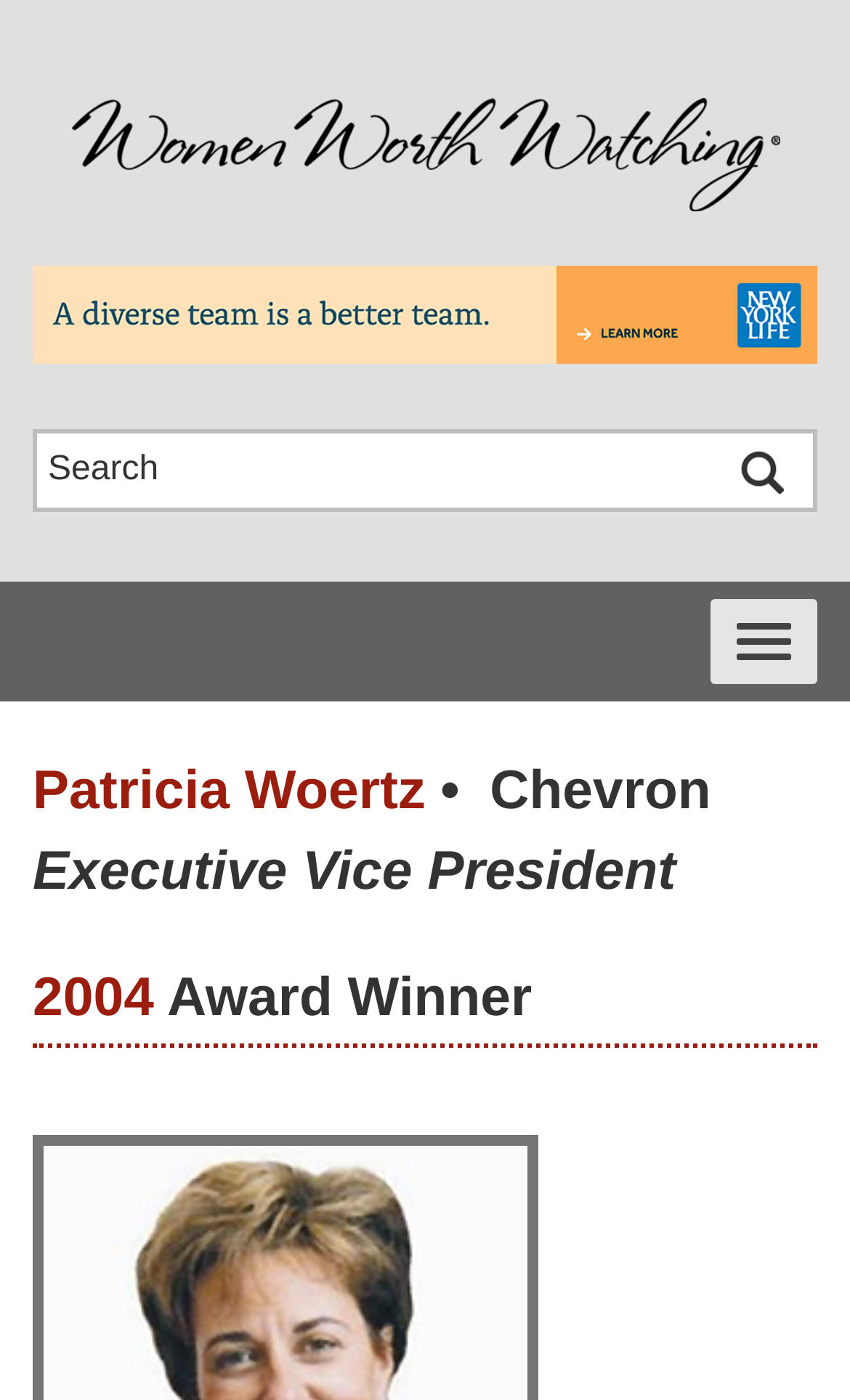Describe every aspect of the webpage in a detailed manner.

The webpage is about Patricia Woertz, an Executive Vice President and a 2004 Award Winner, with a focus on her association with Chevron. 

At the top, there is a link to "Women Worth Watching" accompanied by an image with the same name, taking up most of the width. Below this, there is a search bar with a "Search" label and a "Submit" button to its right. 

To the right of the search bar, there is a button to "Toggle navigation" which controls a navbar. 

Below the search bar, there is a heading that displays Patricia Woertz's name along with her affiliation to Chevron, which is also a clickable link. 

Underneath, there are two more headings, one indicating her position as Executive Vice President and another mentioning her as a 2004 Award Winner. The year "2004" is a clickable link.